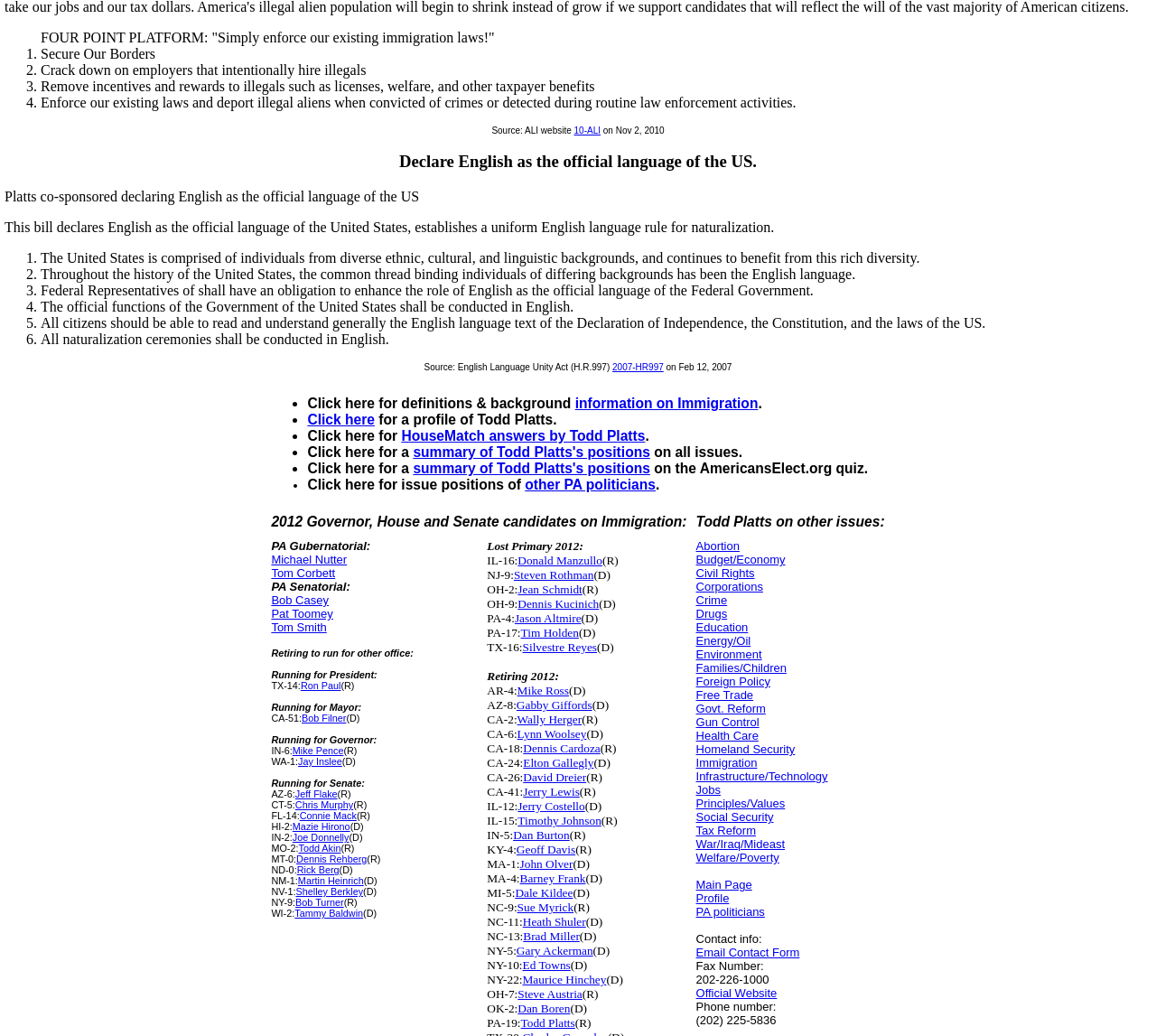Please identify the bounding box coordinates of the element on the webpage that should be clicked to follow this instruction: "Explore the 2012 Governor, House and Senate candidates on Immigration.". The bounding box coordinates should be given as four float numbers between 0 and 1, formatted as [left, top, right, bottom].

[0.235, 0.496, 0.594, 0.512]